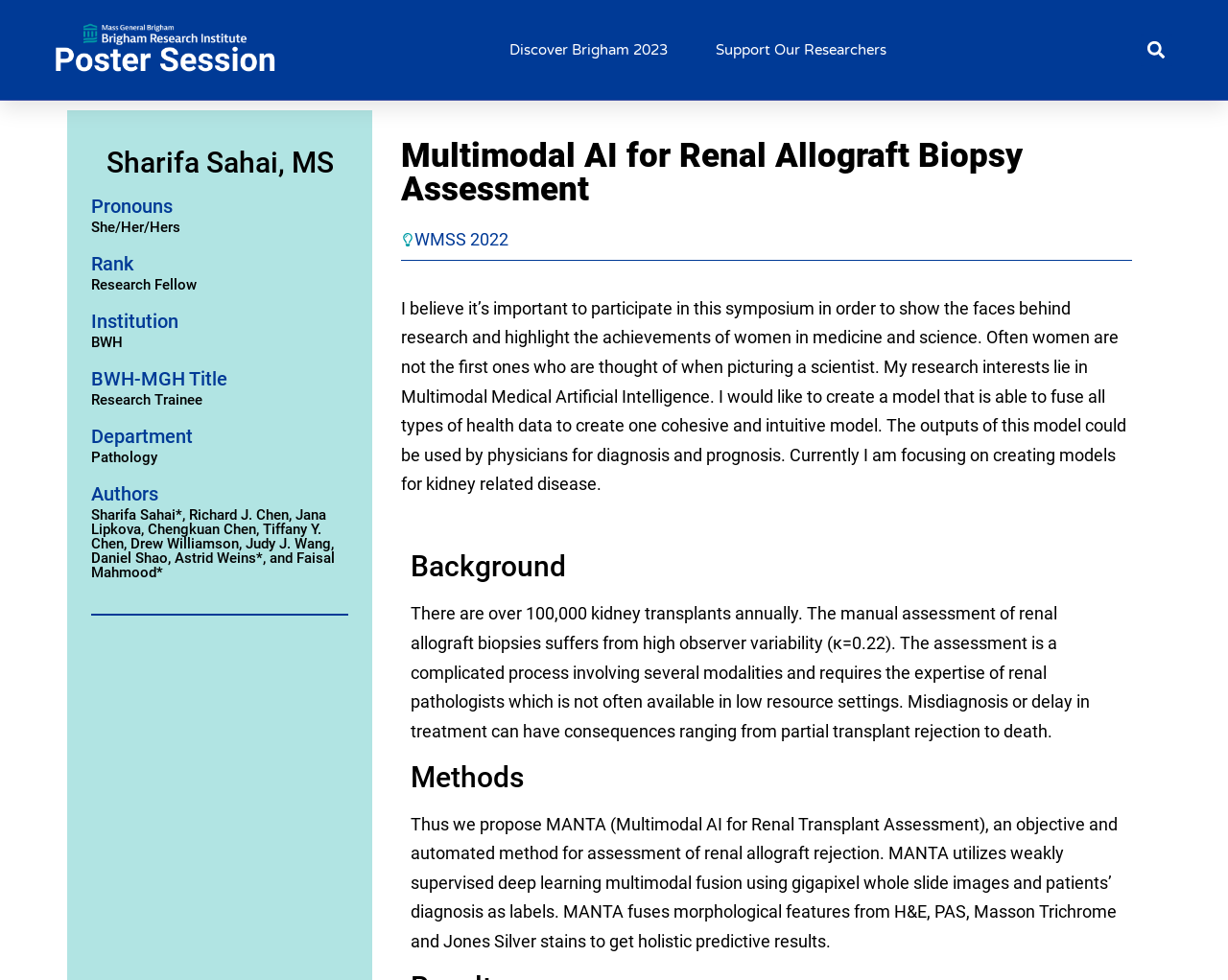From the details in the image, provide a thorough response to the question: What is the purpose of participating in the symposium, according to Sharifa Sahai?

Sharifa Sahai's quote on the webpage explains her motivation for participating in the symposium, which is to showcase the faces behind research and highlight the achievements of women in medicine and science.